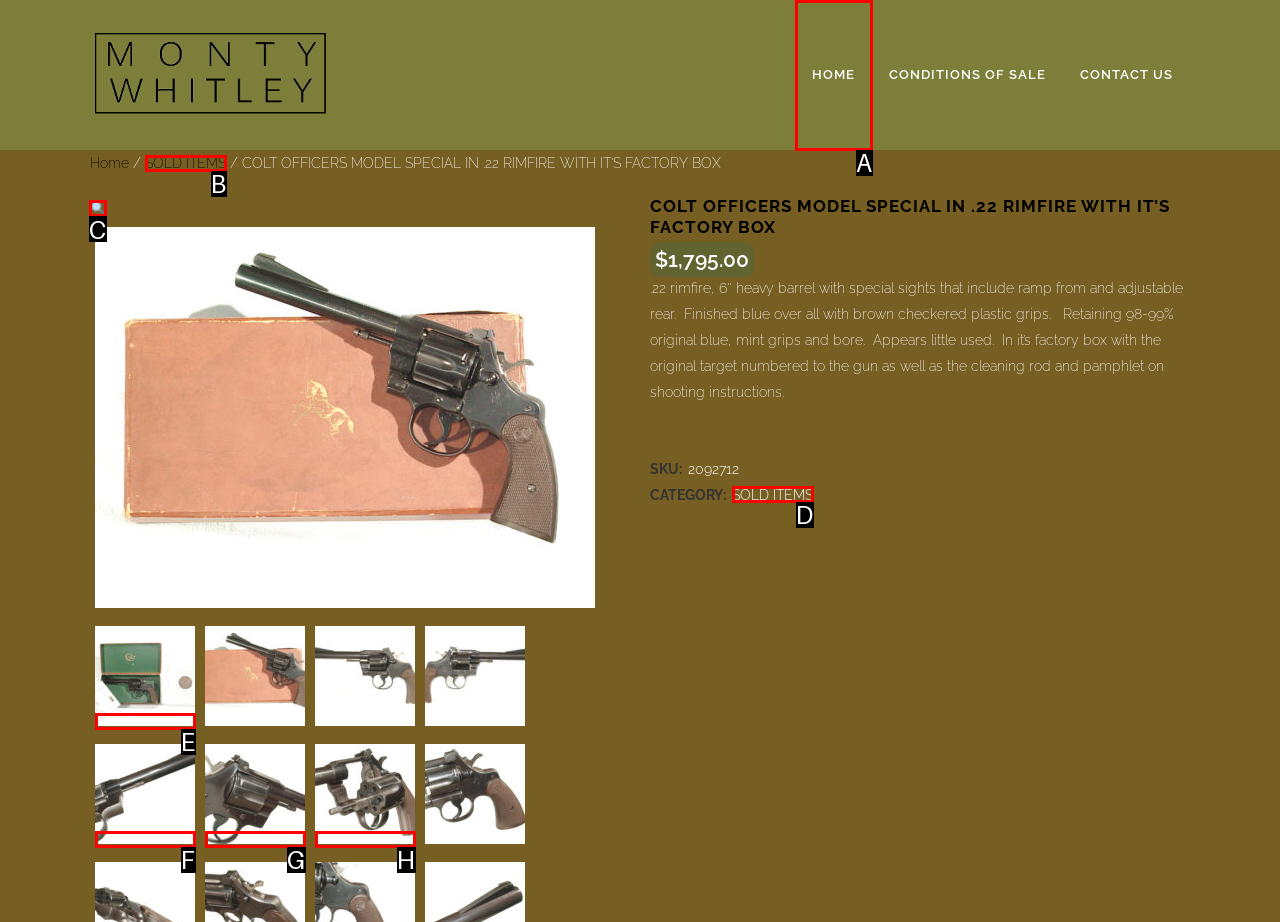Select the HTML element that needs to be clicked to carry out the task: Click the magnifying glass icon
Provide the letter of the correct option.

C